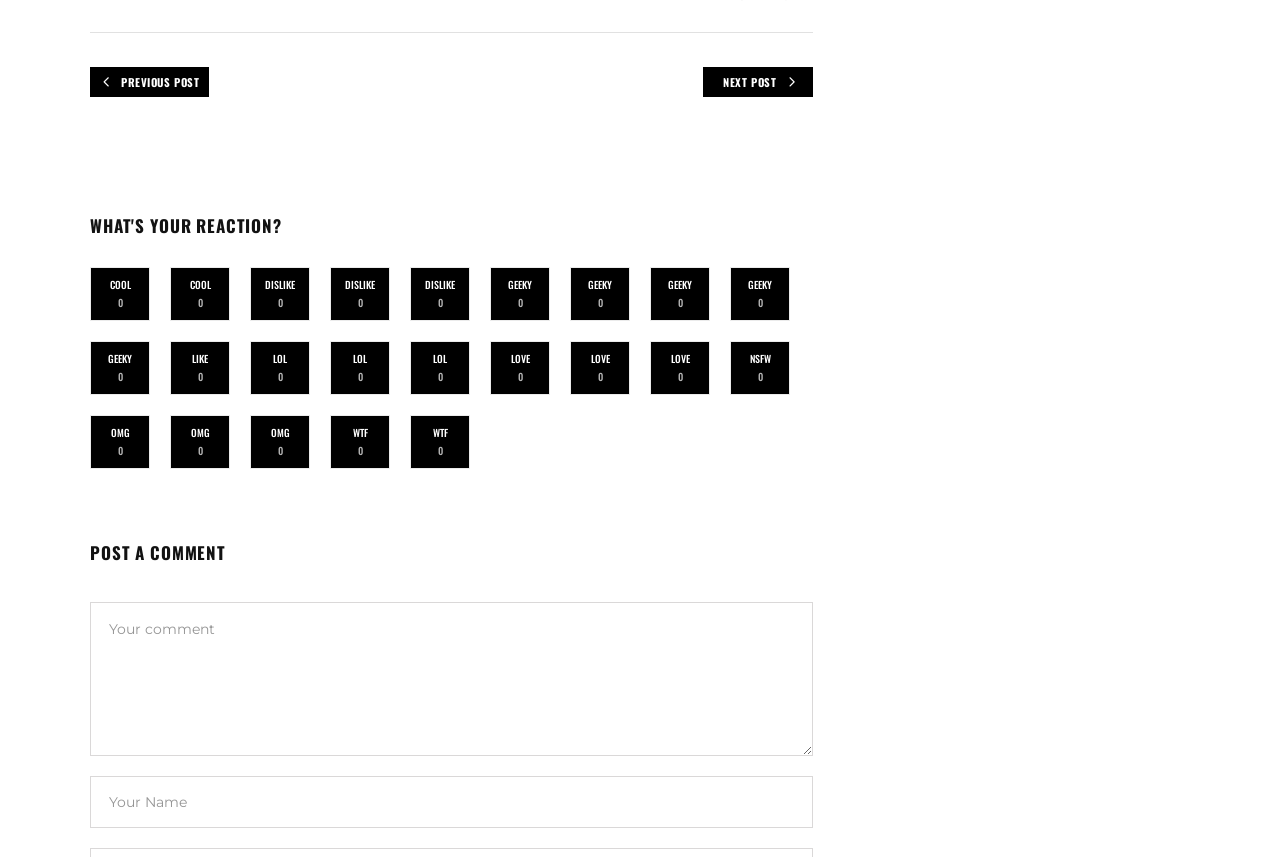Please give a short response to the question using one word or a phrase:
What is the purpose of the 'Your Name' textbox?

To enter a username